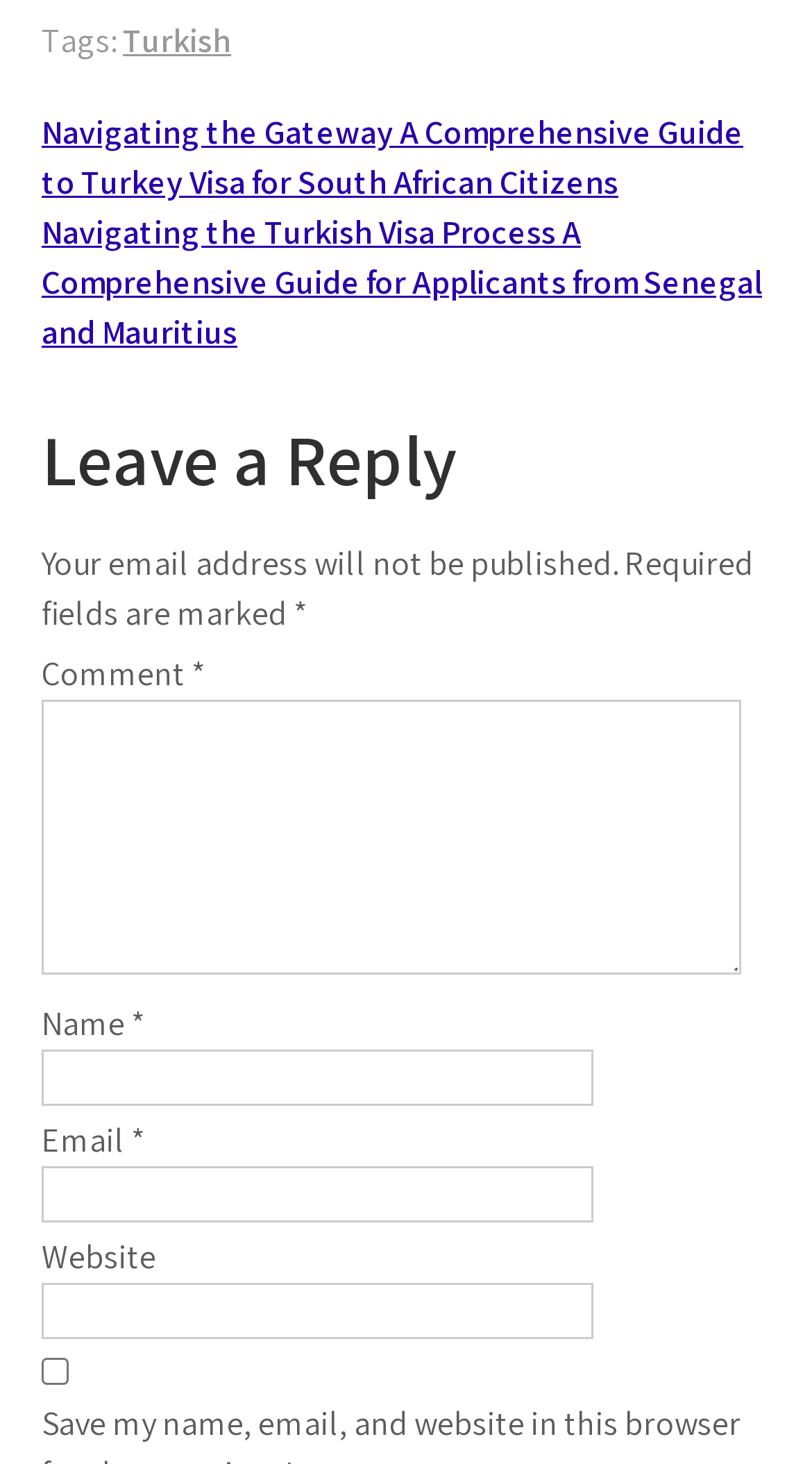Please locate the bounding box coordinates of the element that needs to be clicked to achieve the following instruction: "Check the save my information checkbox". The coordinates should be four float numbers between 0 and 1, i.e., [left, top, right, bottom].

[0.051, 0.928, 0.085, 0.946]